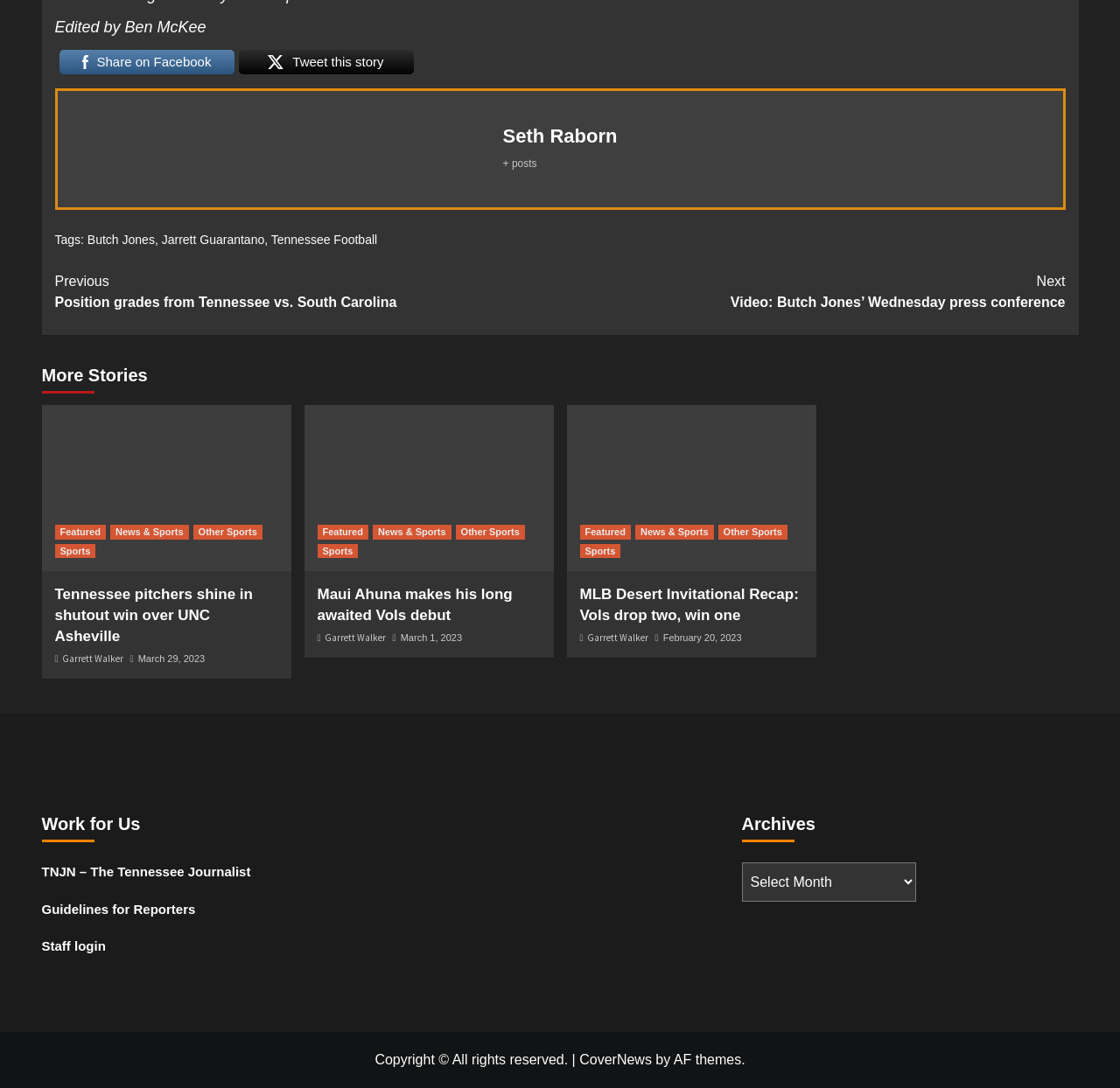Kindly determine the bounding box coordinates for the clickable area to achieve the given instruction: "Read the article about Tennessee pitchers shine in shutout win over UNC Asheville".

[0.049, 0.537, 0.248, 0.595]